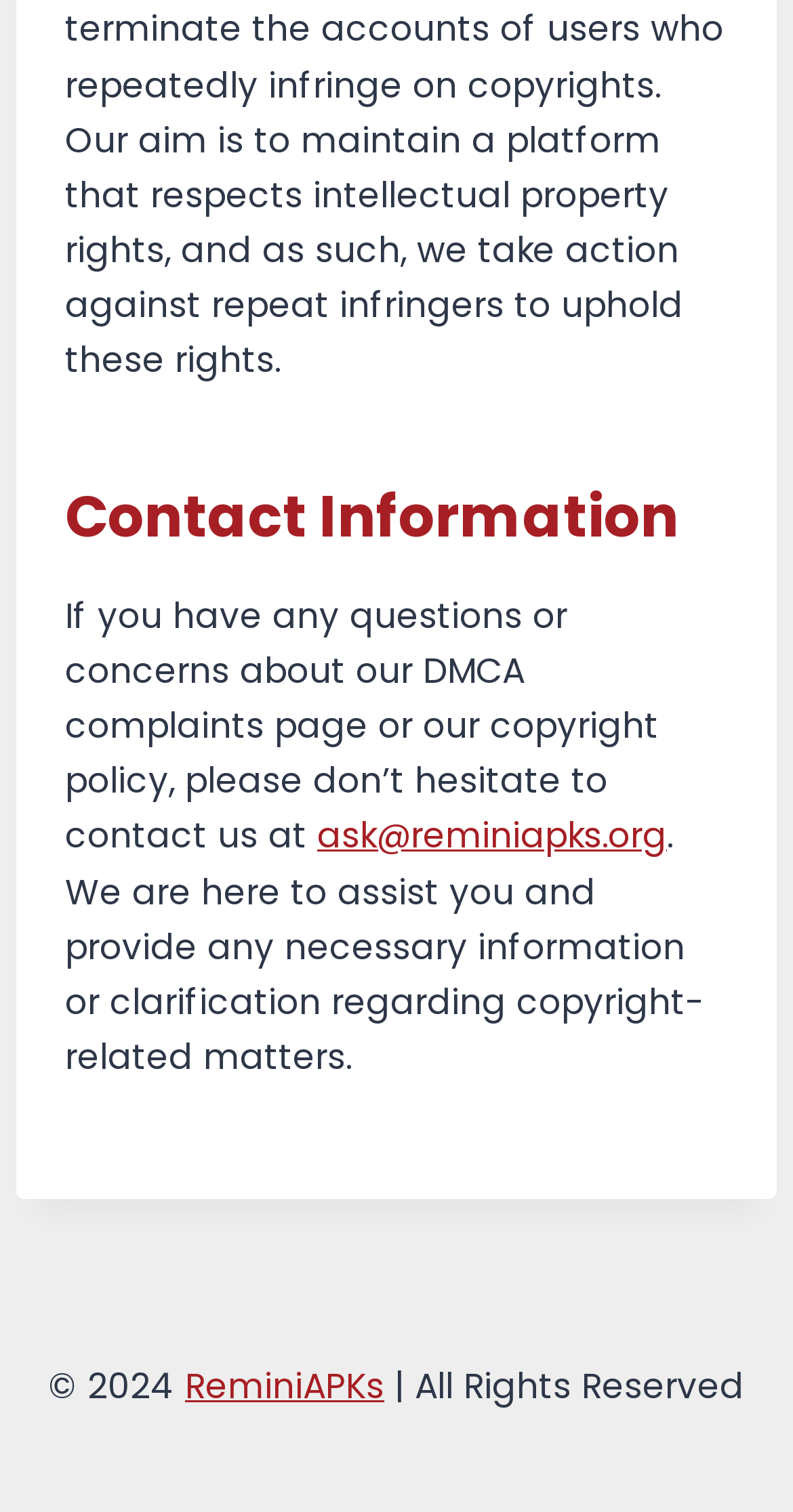Answer the question briefly using a single word or phrase: 
What is the contact email for DMCA complaints?

ask@reminiapks.org